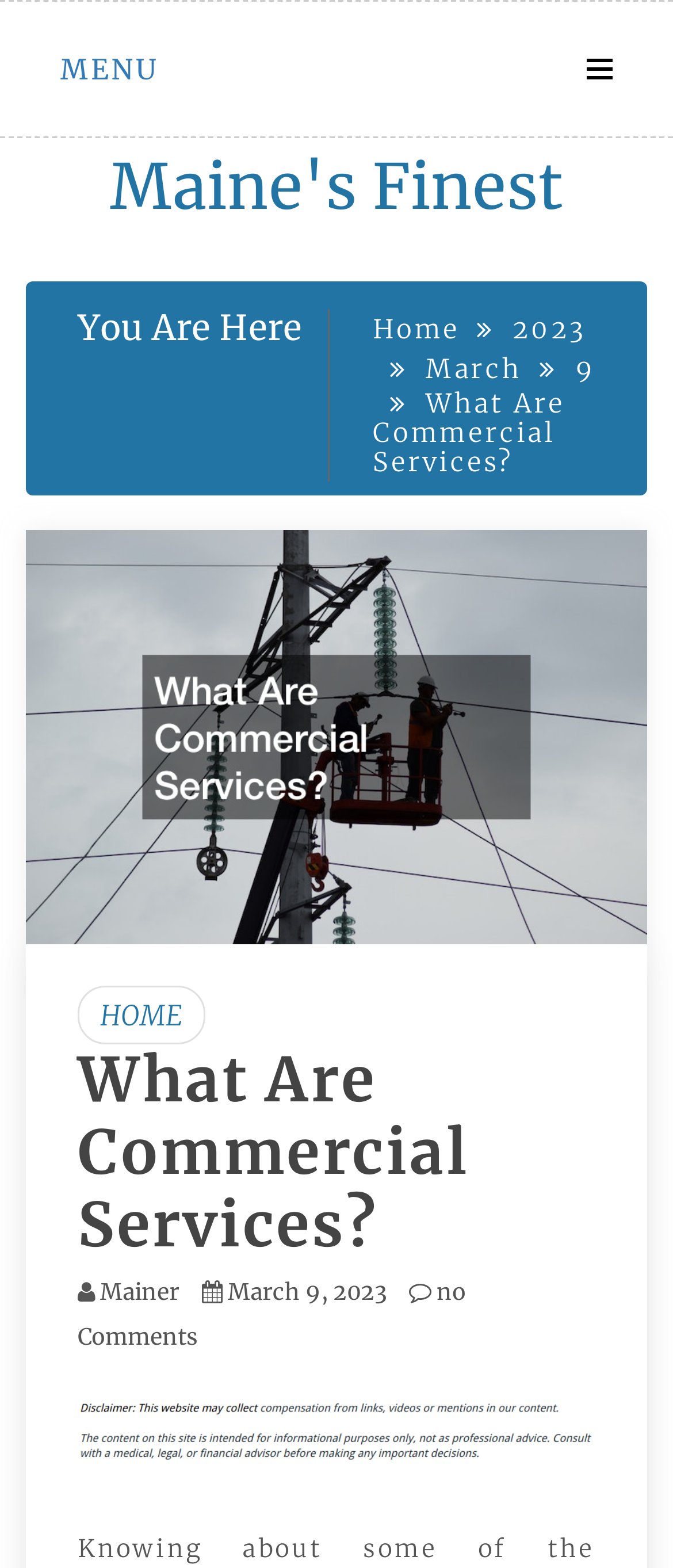Respond with a single word or short phrase to the following question: 
How many breadcrumb links are there?

4